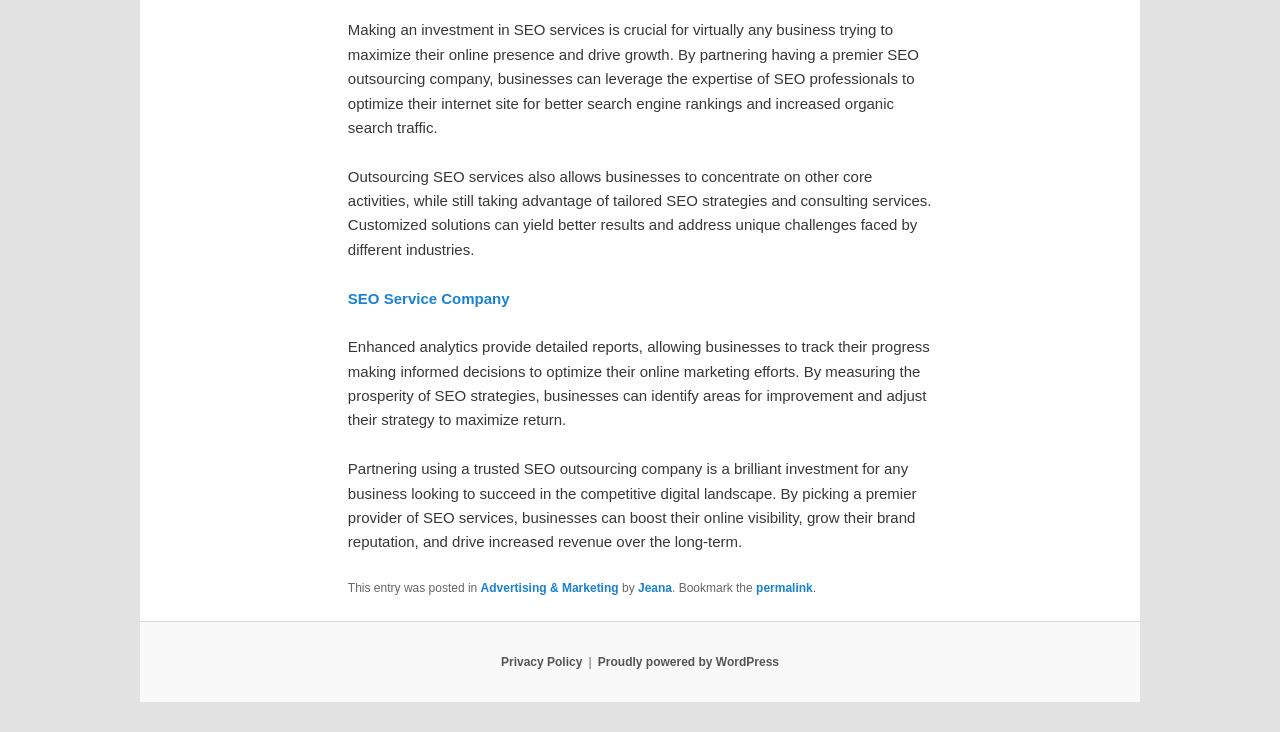Using a single word or phrase, answer the following question: 
What type of reports do enhanced analytics provide?

Detailed reports